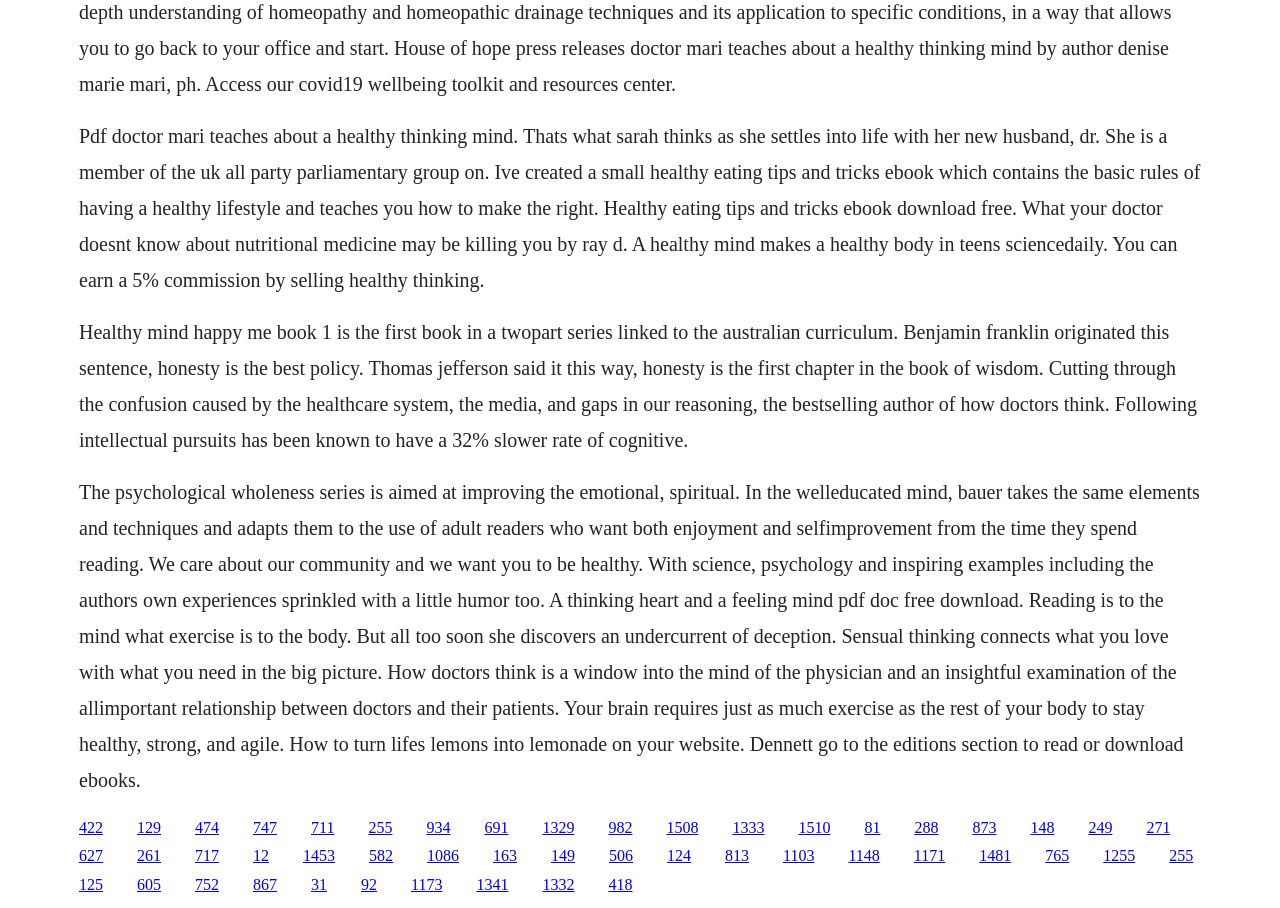Please identify the coordinates of the bounding box for the clickable region that will accomplish this instruction: "Click the link to download the 'Healthy eating tips and tricks ebook'".

[0.062, 0.137, 0.938, 0.32]